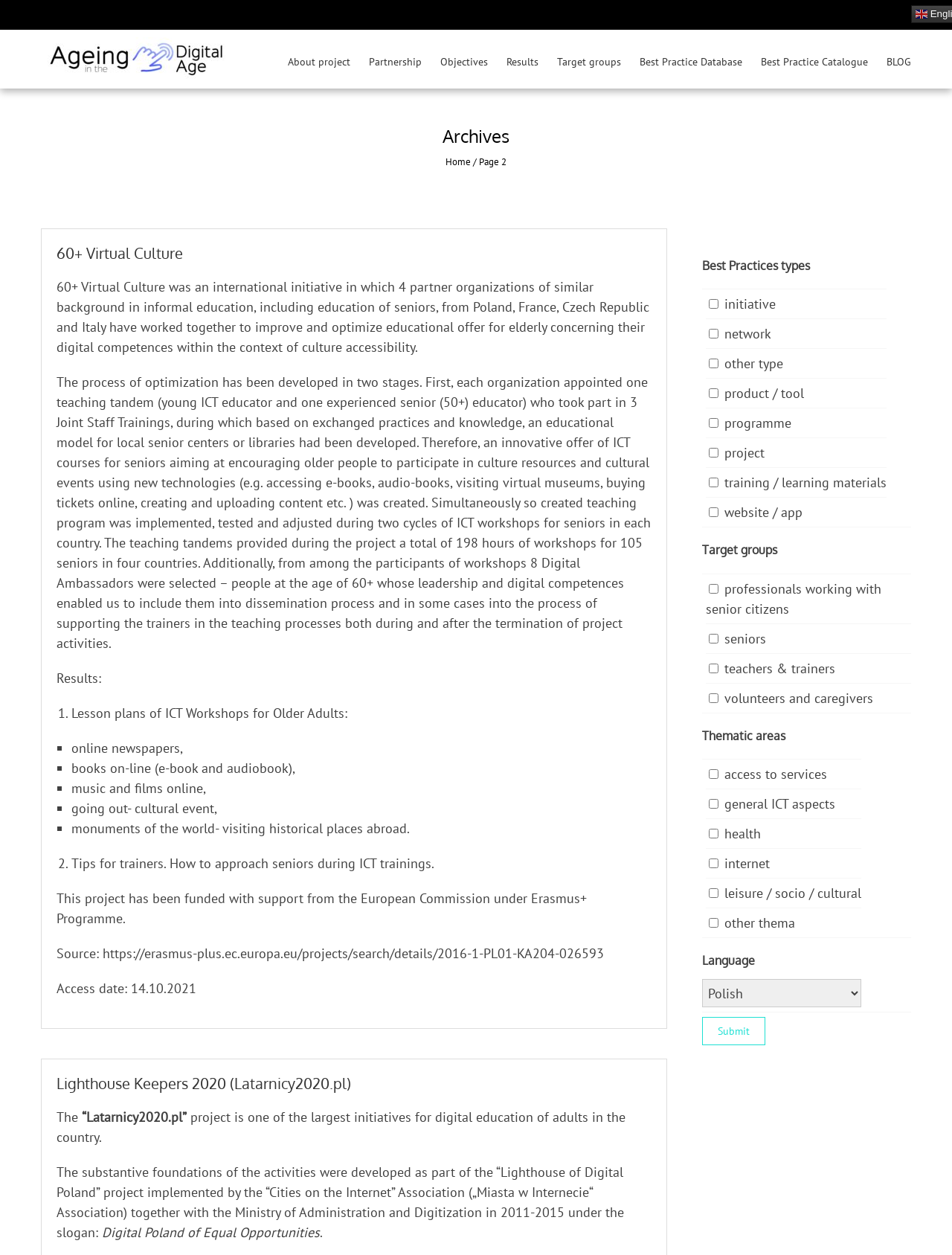Please determine the bounding box coordinates of the element to click on in order to accomplish the following task: "Click on the '60+ Virtual Culture' link". Ensure the coordinates are four float numbers ranging from 0 to 1, i.e., [left, top, right, bottom].

[0.059, 0.194, 0.192, 0.209]